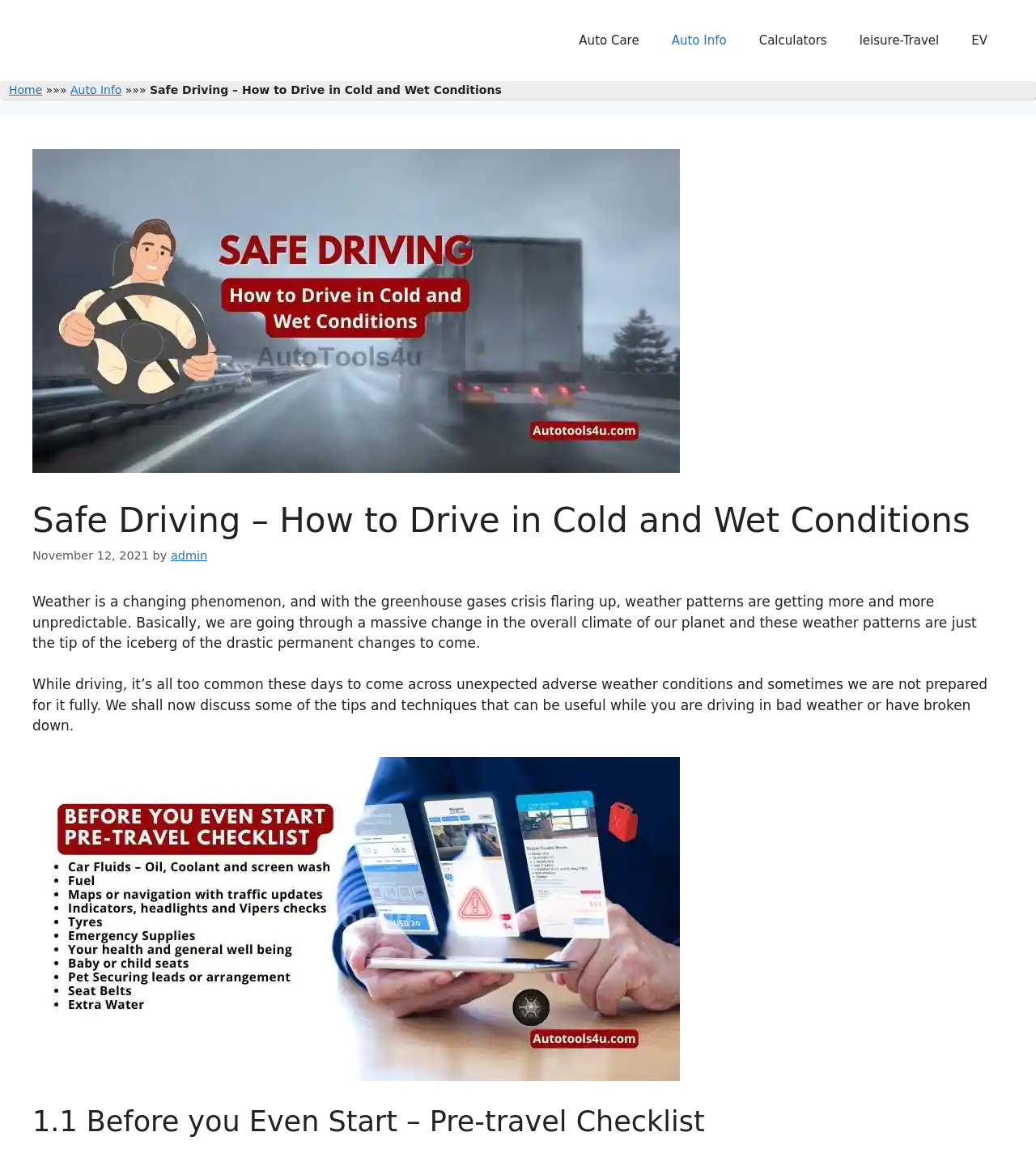Given the webpage screenshot, identify the bounding box of the UI element that matches this description: "EV".

[0.922, 0.014, 0.969, 0.056]